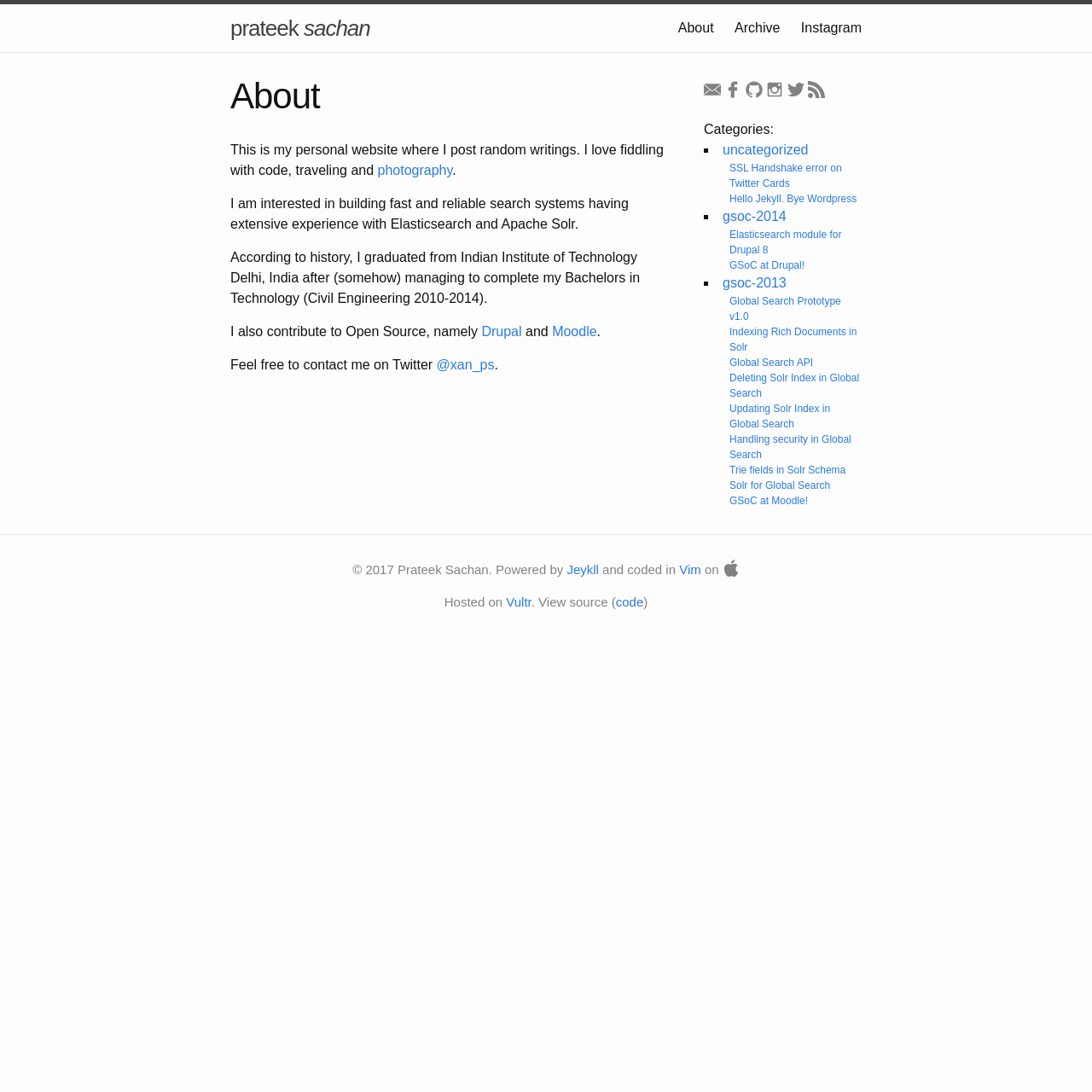Identify the bounding box coordinates for the element that needs to be clicked to fulfill this instruction: "View the categories". Provide the coordinates in the format of four float numbers between 0 and 1: [left, top, right, bottom].

[0.645, 0.112, 0.708, 0.125]